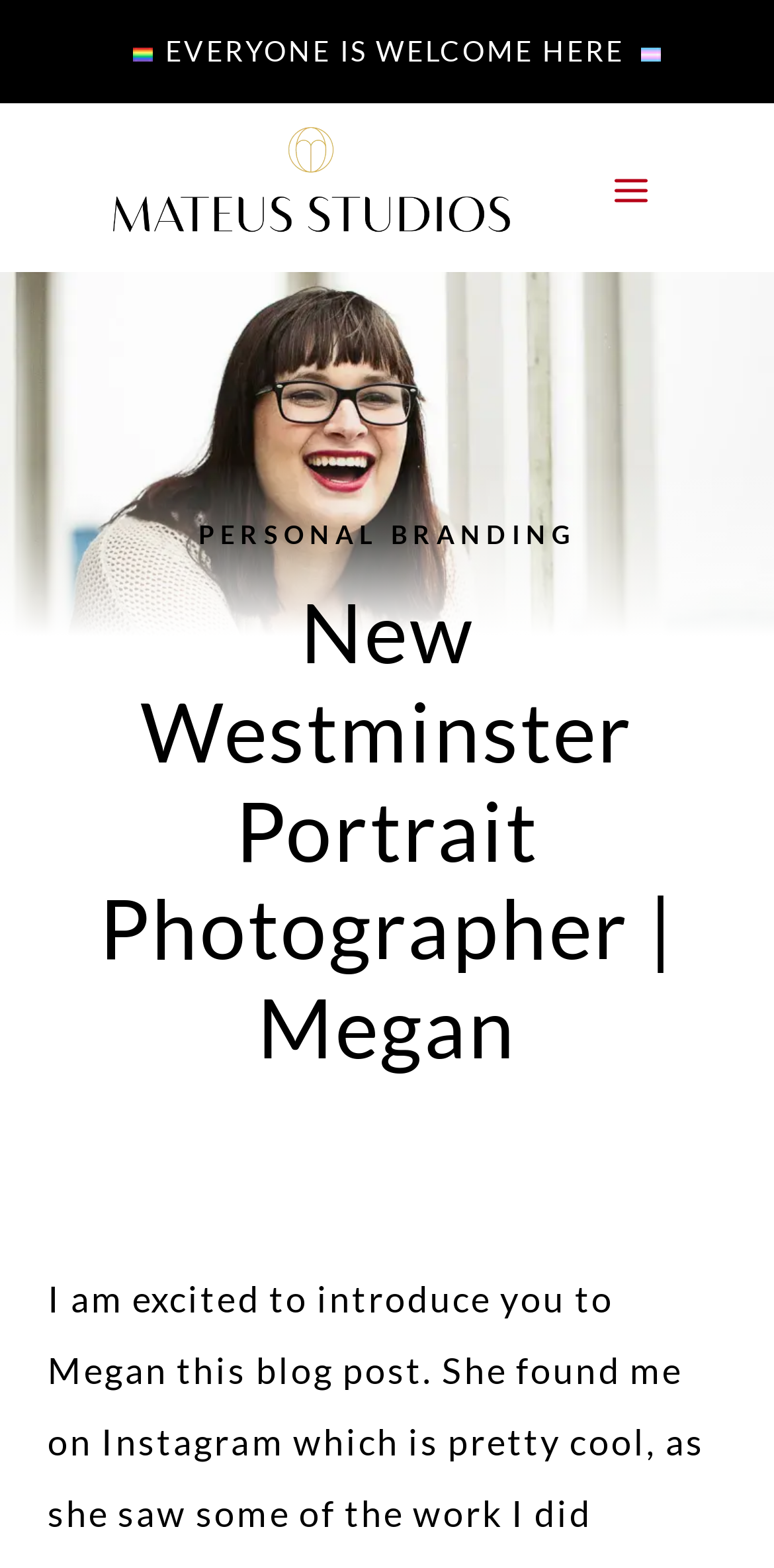What is the theme of the image at the top?
Provide a well-explained and detailed answer to the question.

I inferred the theme of the image by looking at the header 'New Westminster Portrait Photographer | Megan' and the link 'PERSONAL BRANDING' below it, which suggests that the image is related to personal branding.